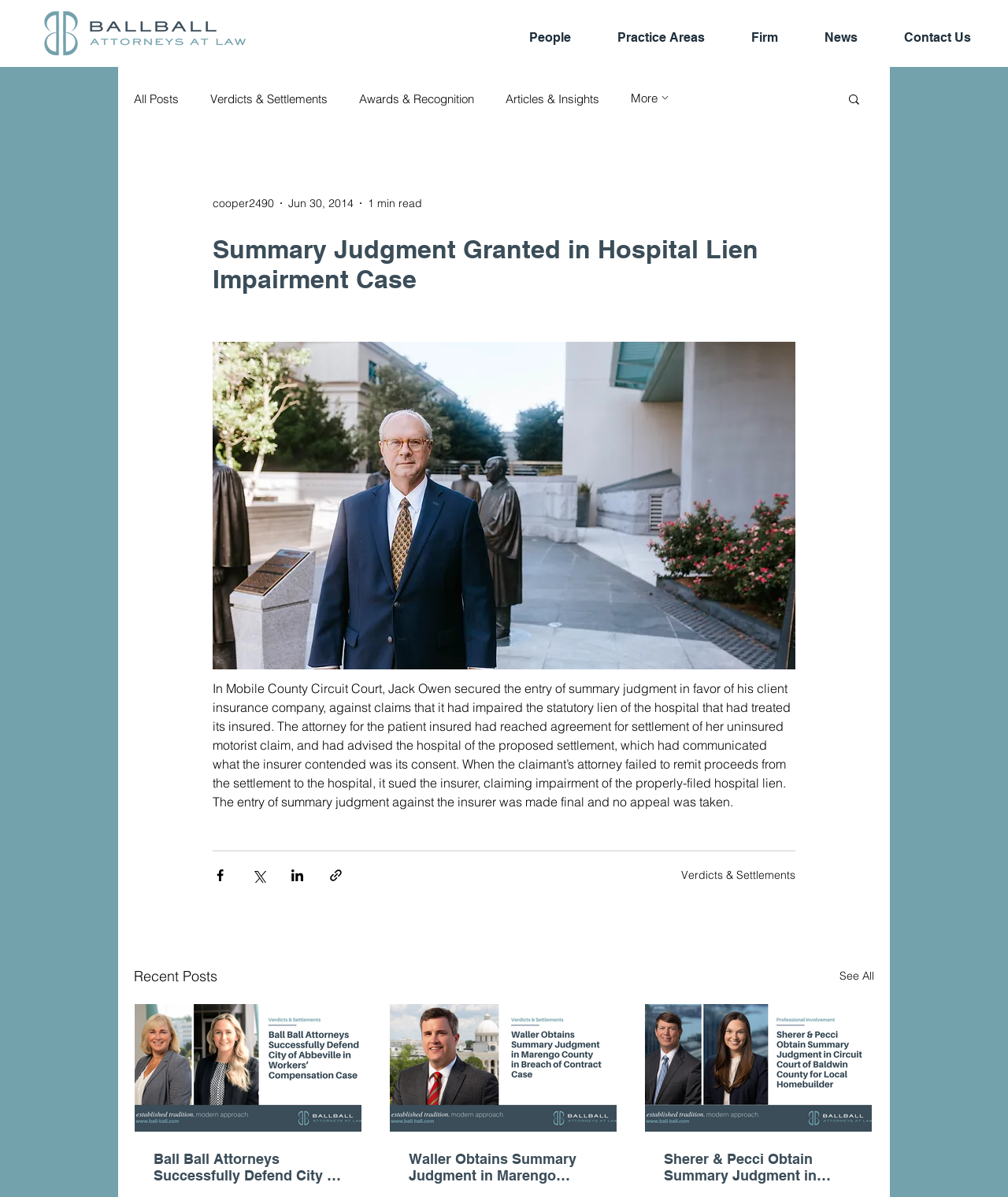Given the element description: "See All", predict the bounding box coordinates of this UI element. The coordinates must be four float numbers between 0 and 1, given as [left, top, right, bottom].

[0.833, 0.806, 0.867, 0.825]